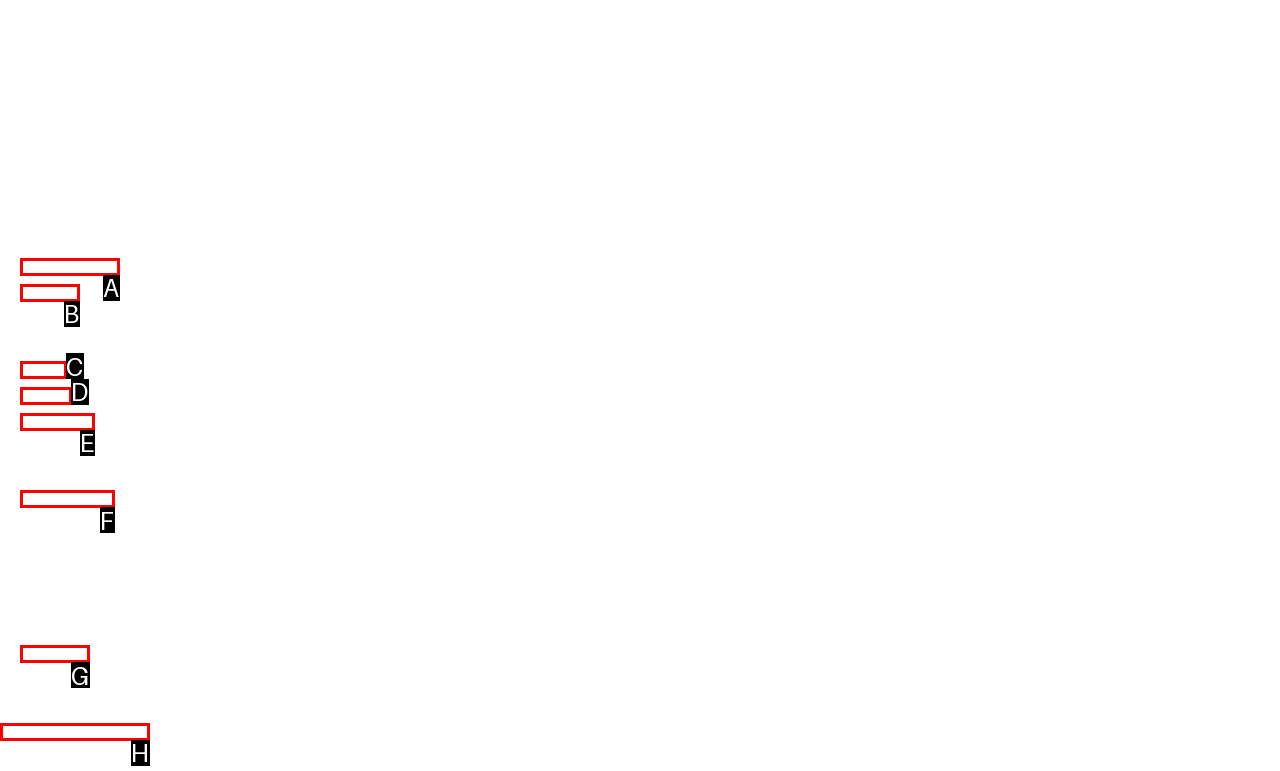Identify the correct lettered option to click in order to perform this task: Explore the Food & Drink section. Respond with the letter.

A